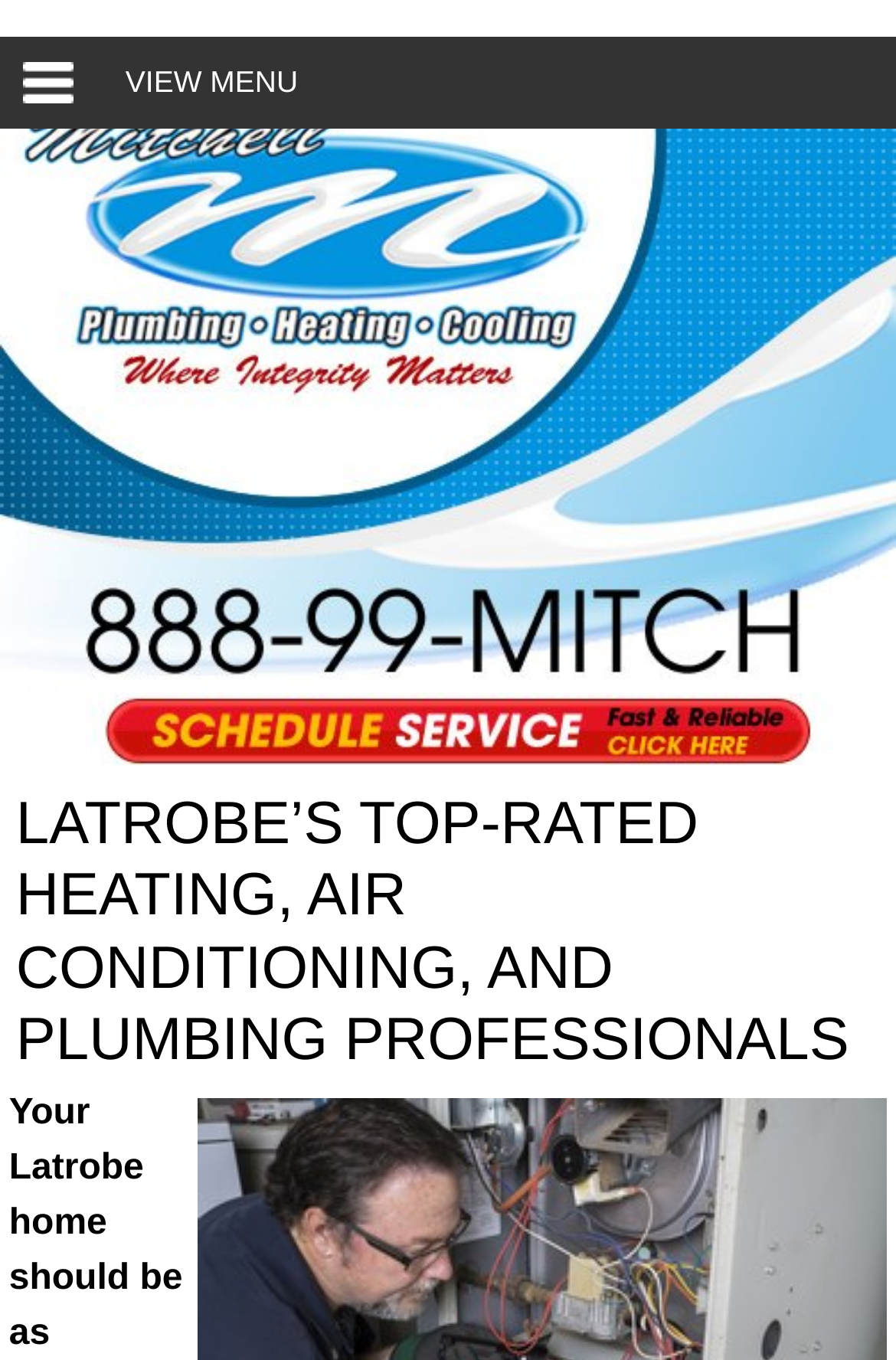Answer in one word or a short phrase: 
What is the main service offered?

Heating, Air Conditioning, and Plumbing